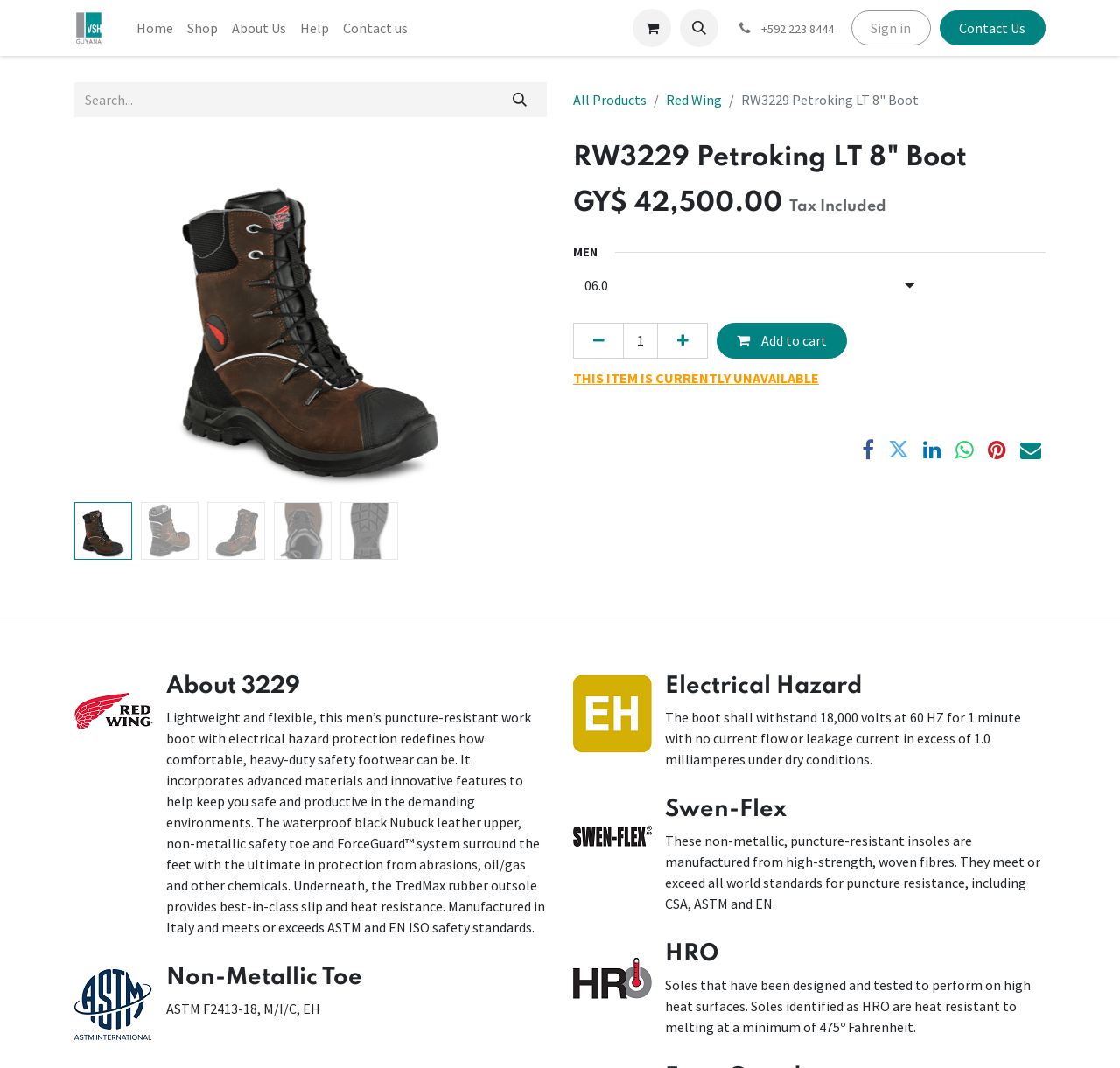Please determine the bounding box coordinates of the element to click on in order to accomplish the following task: "Contact us". Ensure the coordinates are four float numbers ranging from 0 to 1, i.e., [left, top, right, bottom].

[0.839, 0.01, 0.934, 0.043]